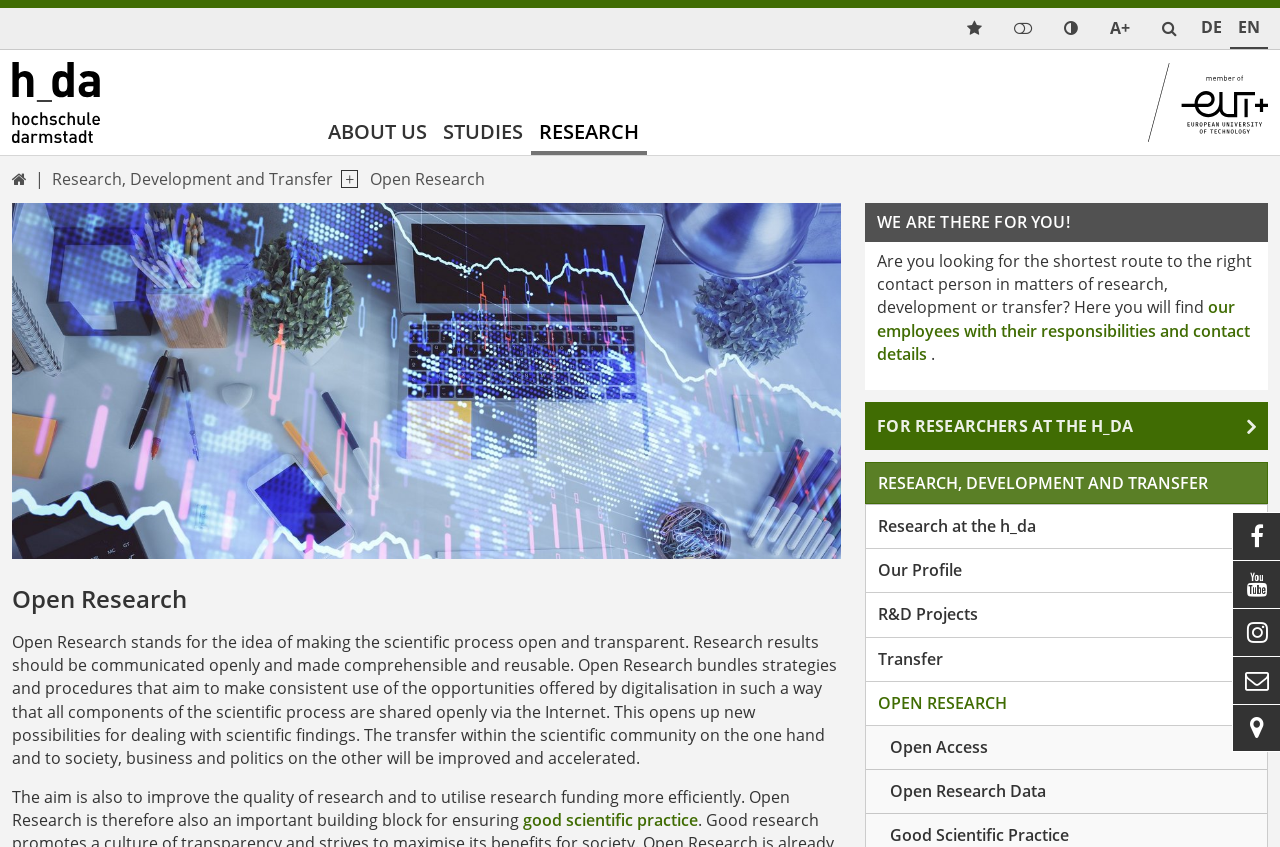Using the provided element description, identify the bounding box coordinates as (top-left x, top-left y, bottom-right x, bottom-right y). Ensure all values are between 0 and 1. Description: Research at the h_da

[0.677, 0.596, 0.99, 0.647]